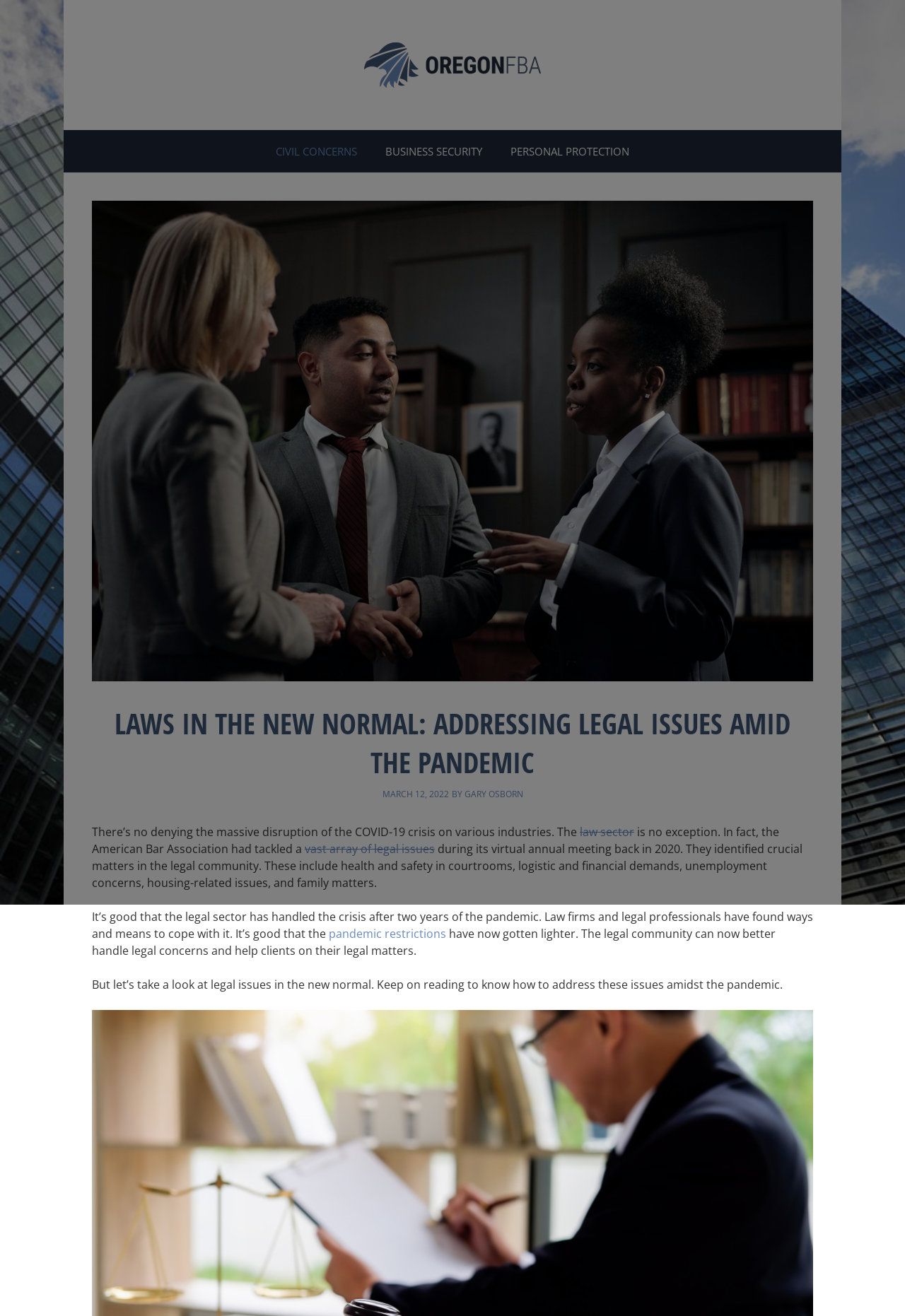Find the bounding box coordinates for the area that must be clicked to perform this action: "Read the post 'Is it time yet?'".

None